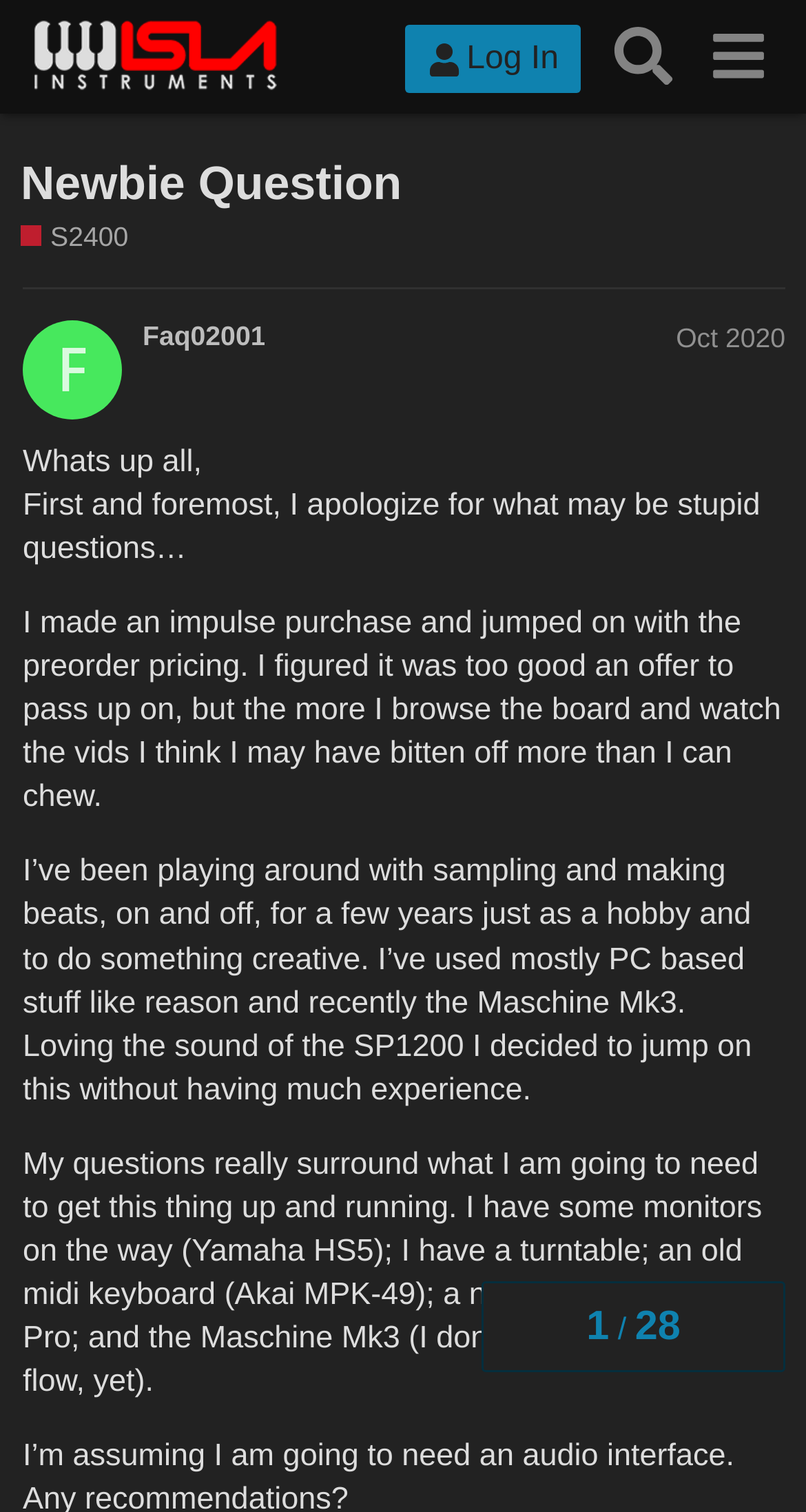Please determine the bounding box coordinates of the area that needs to be clicked to complete this task: 'Search for something'. The coordinates must be four float numbers between 0 and 1, formatted as [left, top, right, bottom].

[0.741, 0.006, 0.857, 0.069]